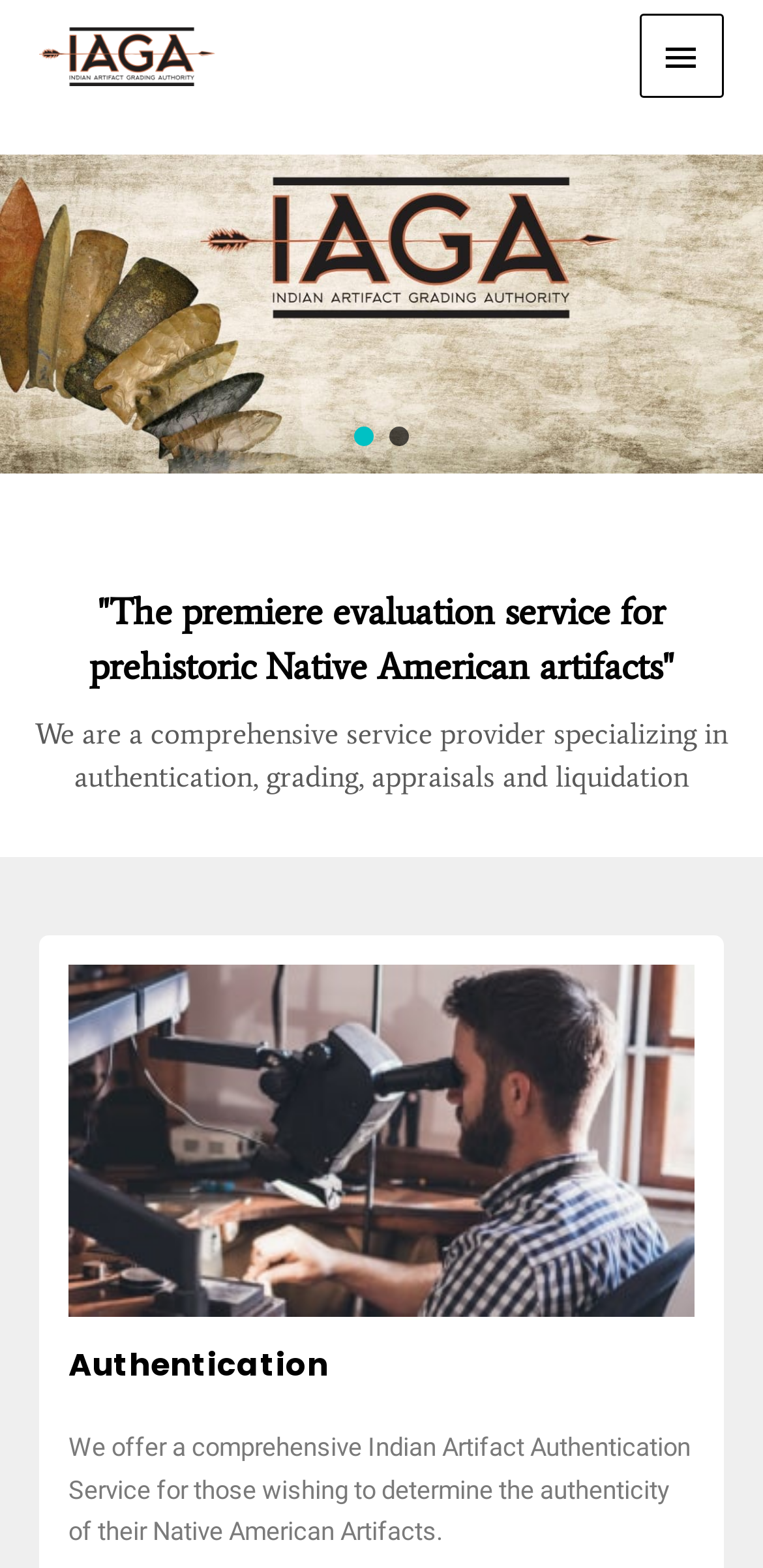Offer a comprehensive description of the webpage’s content and structure.

The webpage is about the Indian Artifact Grading Authority, a comprehensive service provider specializing in authentication, grading, appraisals, and liquidation of prehistoric Native American artifacts. 

At the top left, there is a link and an image, both labeled "Artifactgrading". On the top right, there is a main menu button with a dropdown menu. 

Below the top section, there is a slider region that spans the entire width of the page. Within the slider, there is a note with a static text "Indian_Artifact_Authentication_Service_IAGA-Link" and two buttons, one for Indian Artifact Authentication Service and the other for Indian Artifact Appraisals.

Below the slider, there is a heading that reads "The premiere evaluation service for prehistoric Native American artifacts", followed by a paragraph of text that summarizes the services offered by the authority. 

On the right side of the page, there is a figure with a link, and below it, there is a heading "Authentication" with a link and a paragraph of text that describes the comprehensive Indian Artifact Authentication Service offered by the authority.